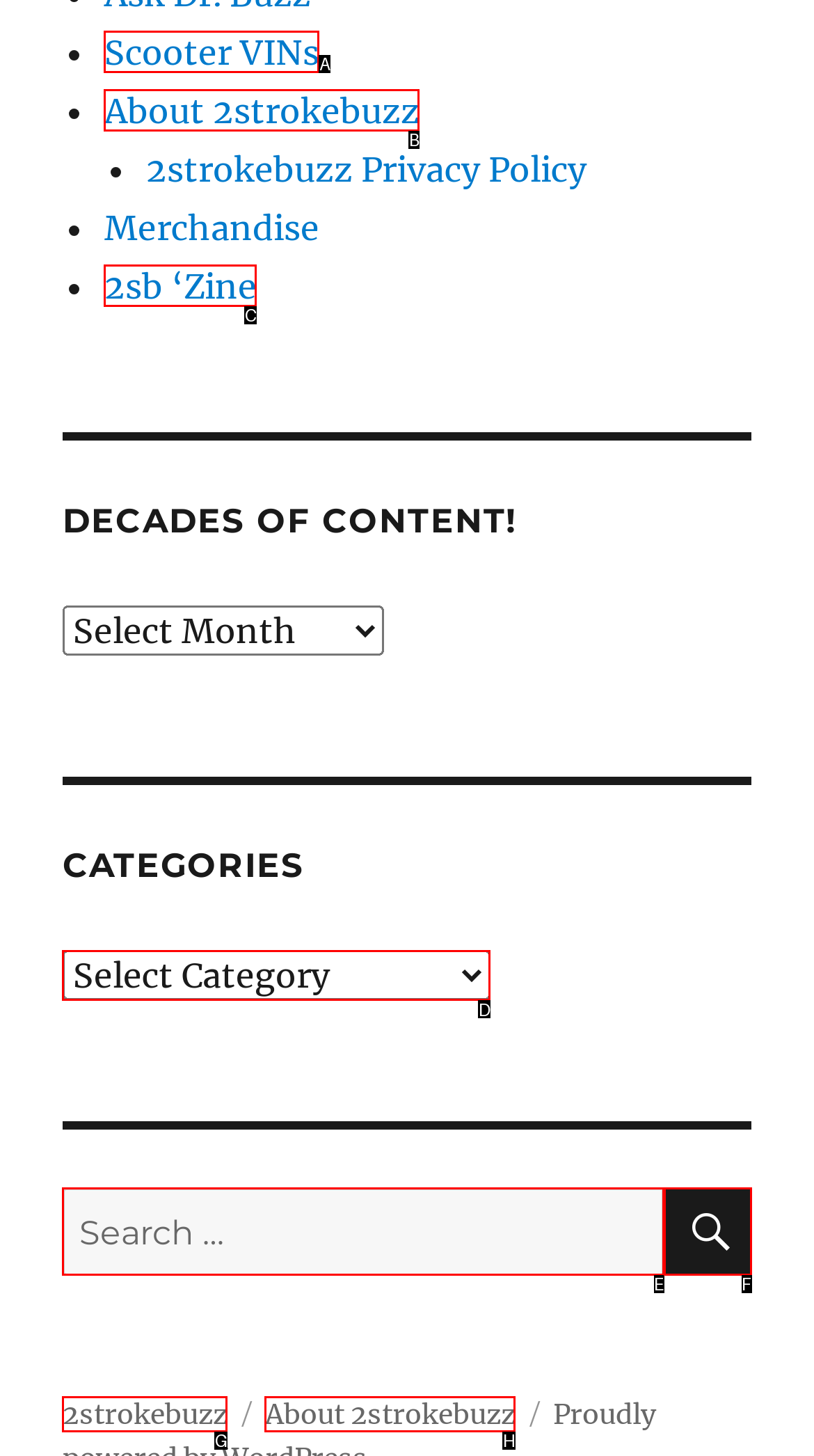Tell me which option best matches the description: About 2strokebuzz
Answer with the option's letter from the given choices directly.

H